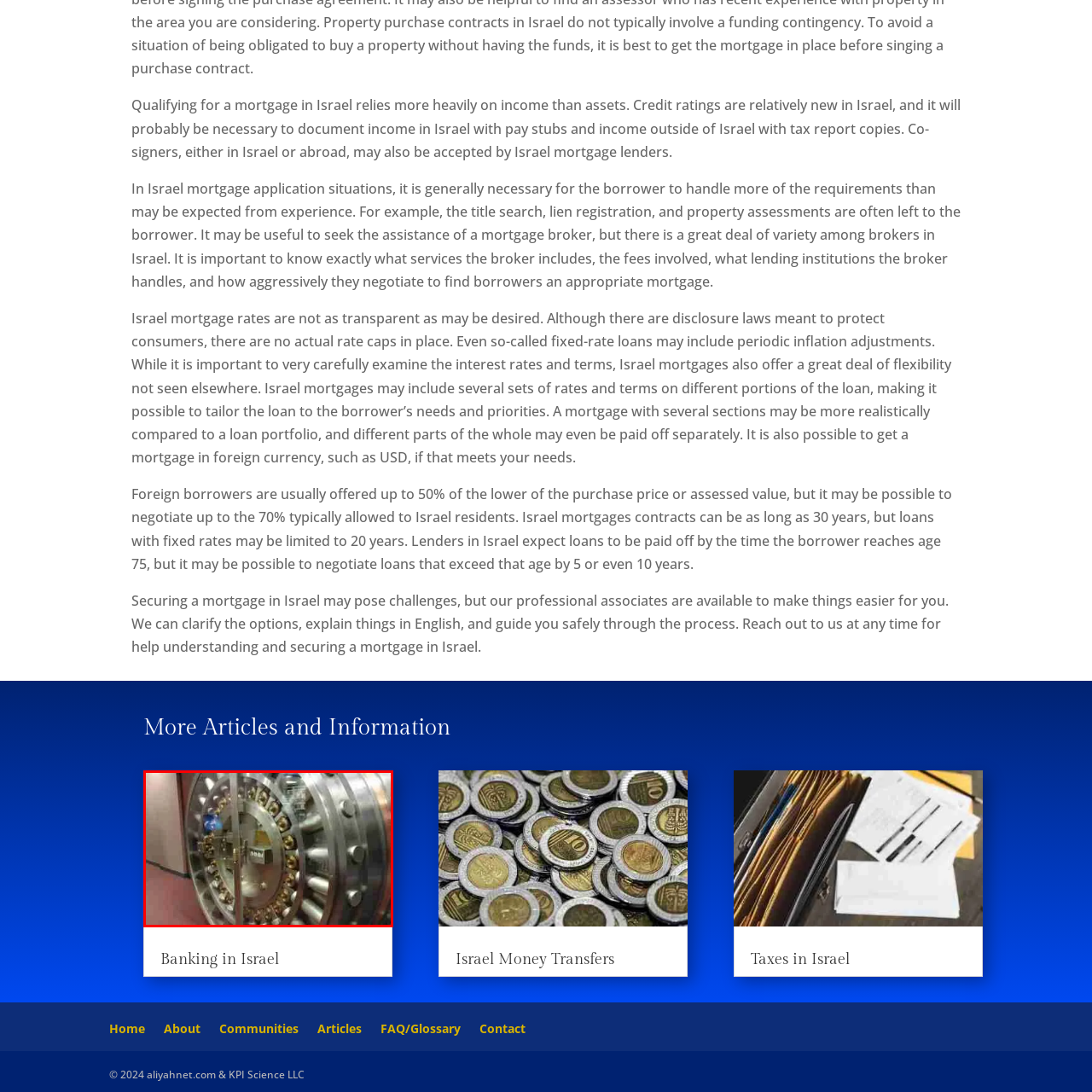What is the purpose of the vault's intricate mechanism?
Carefully examine the image within the red bounding box and provide a detailed answer to the question.

The caption implies that the vault's intricate mechanism is designed to provide advanced security measures, reflecting the meticulousness required in handling sensitive financial matters and prioritizing security and transparency in financial institutions.